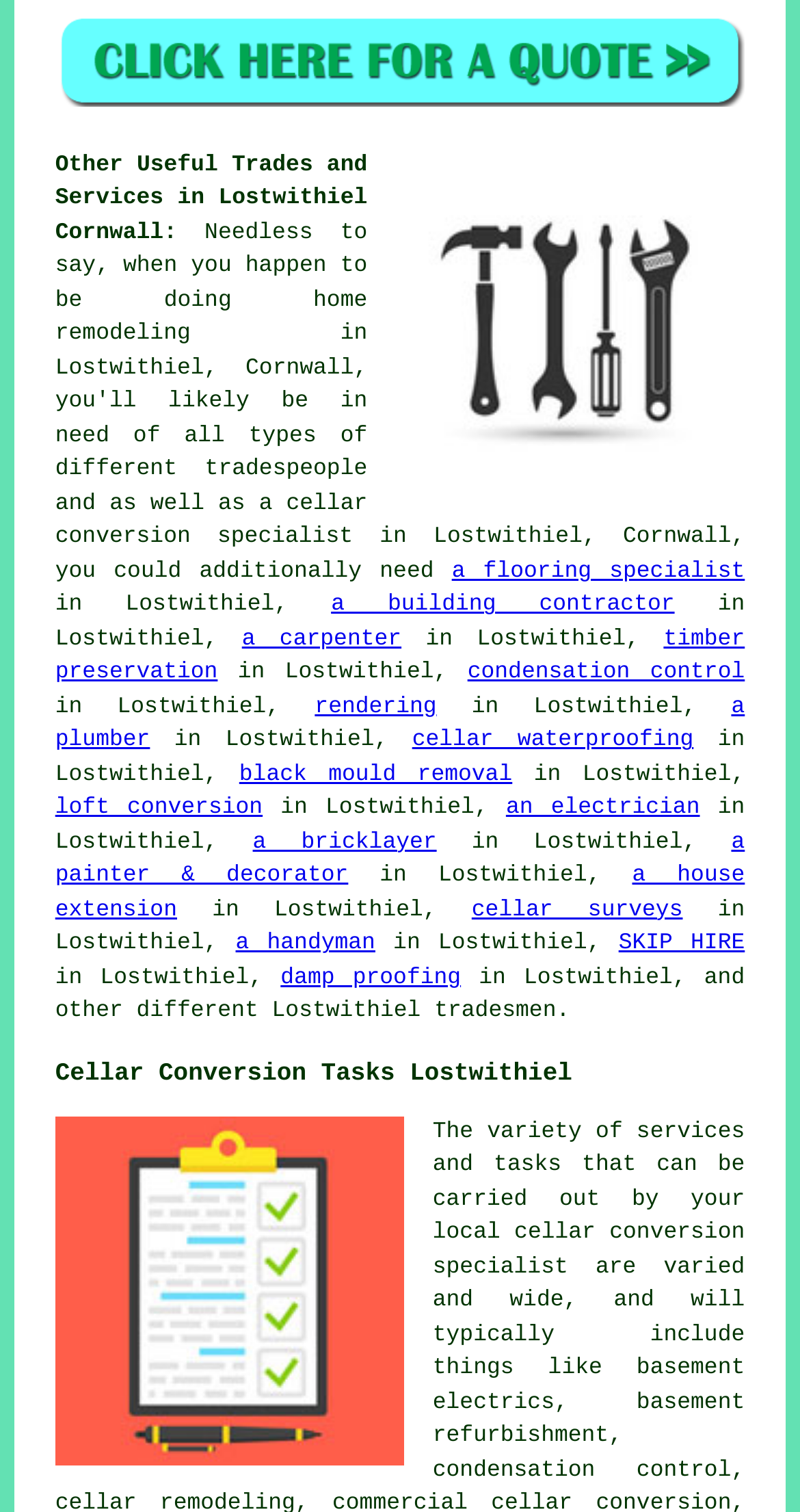Answer the question briefly using a single word or phrase: 
What is the location mentioned on this webpage?

Lostwithiel, Cornwall